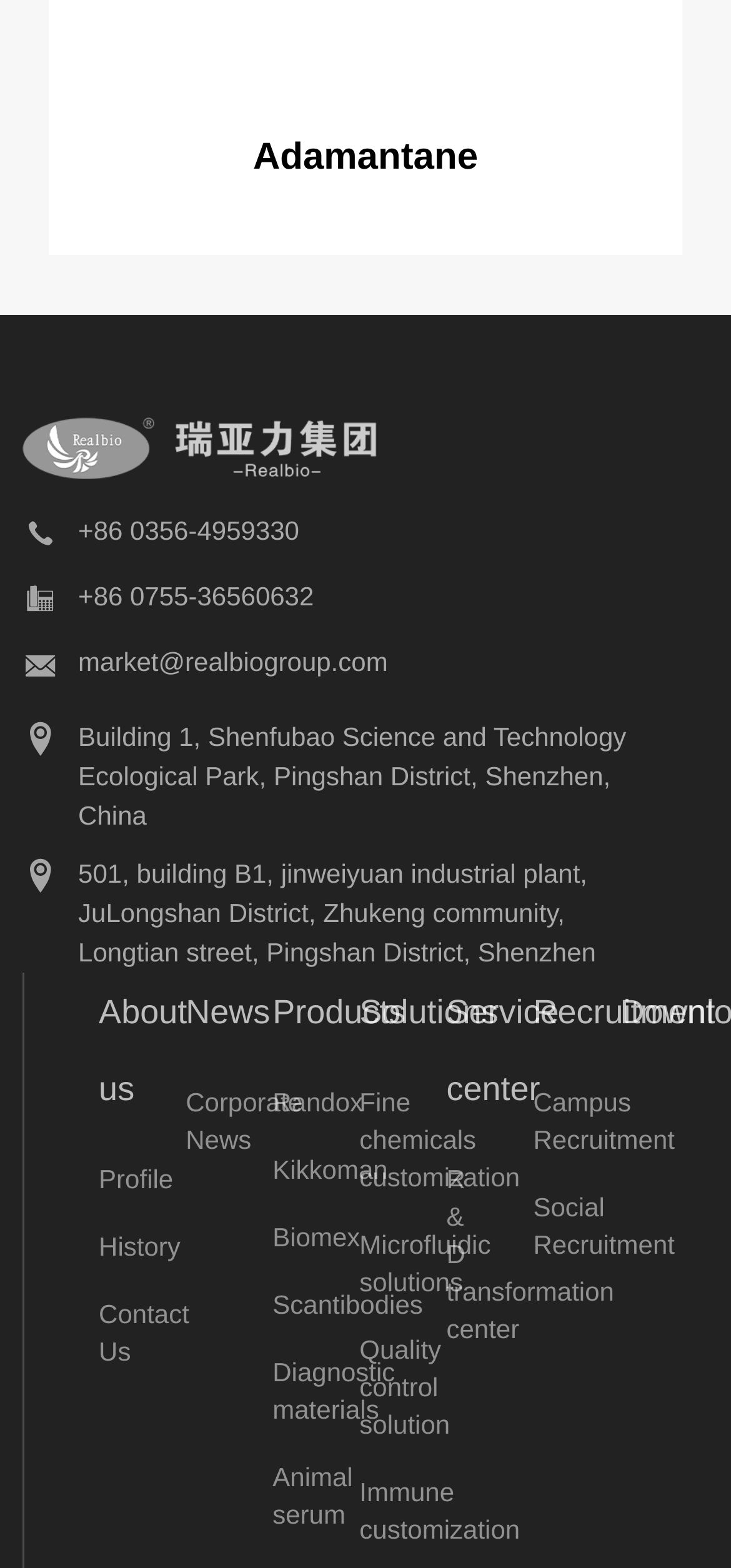Can you specify the bounding box coordinates of the area that needs to be clicked to fulfill the following instruction: "Contact the company"?

[0.135, 0.817, 0.177, 0.884]